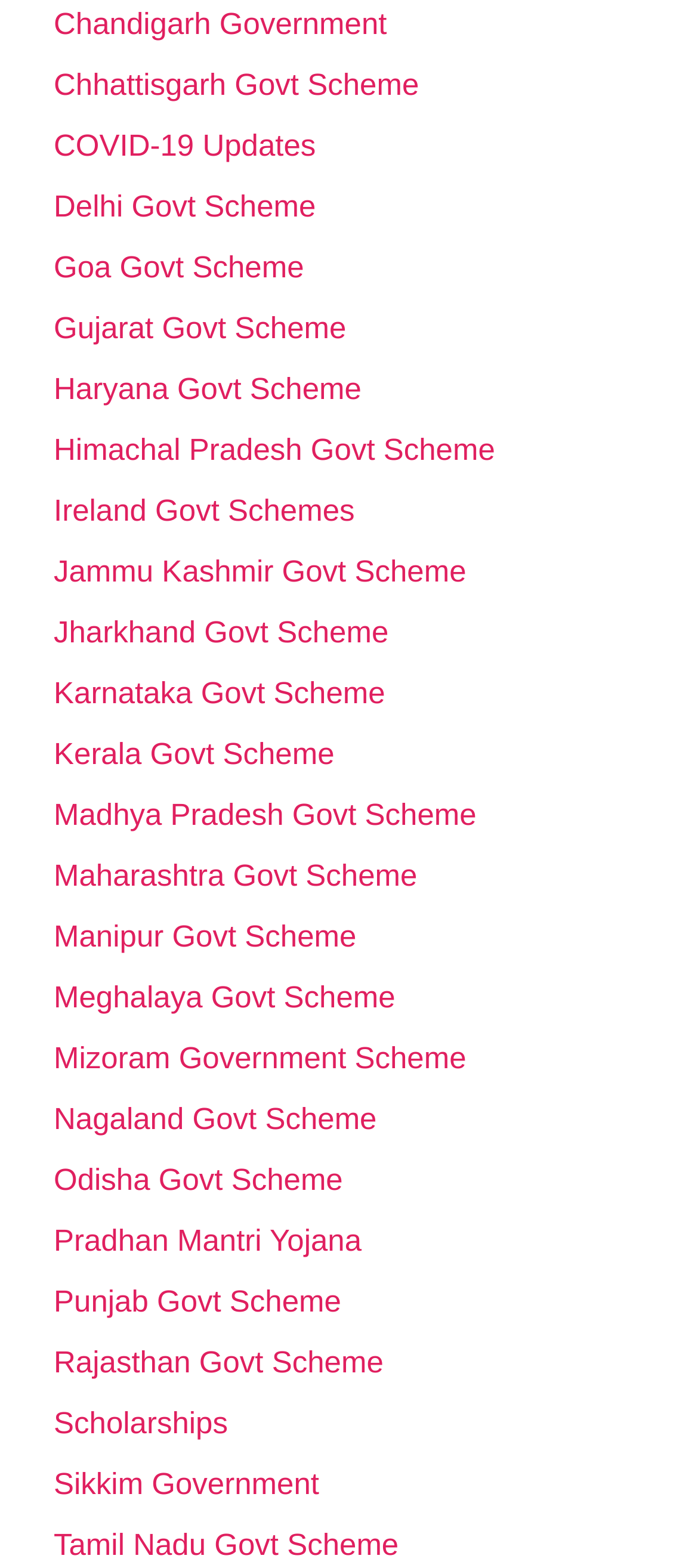Determine the coordinates of the bounding box that should be clicked to complete the instruction: "Explore Pradhan Mantri Yojana". The coordinates should be represented by four float numbers between 0 and 1: [left, top, right, bottom].

[0.077, 0.78, 0.518, 0.802]